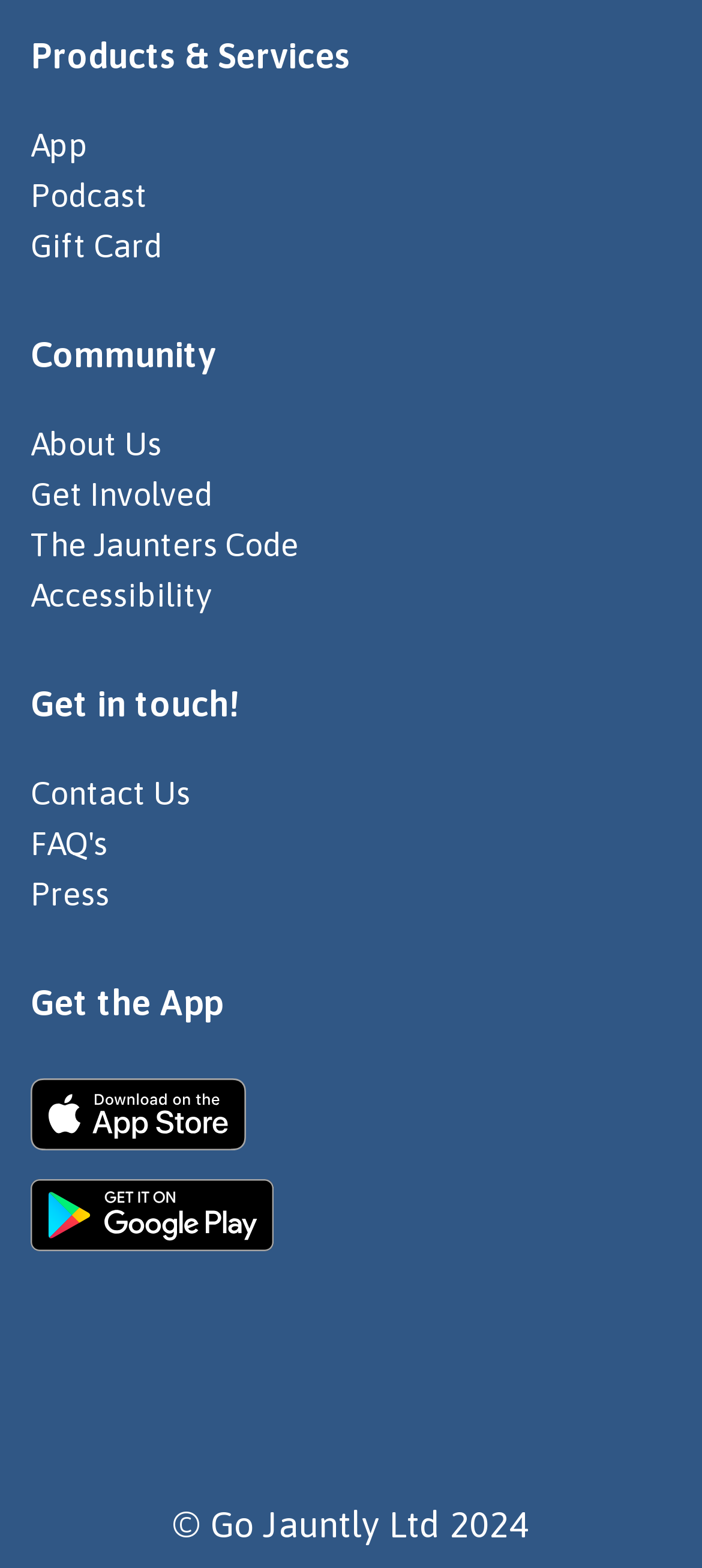Locate the bounding box coordinates of the area that needs to be clicked to fulfill the following instruction: "Contact us". The coordinates should be in the format of four float numbers between 0 and 1, namely [left, top, right, bottom].

[0.044, 0.493, 0.272, 0.517]